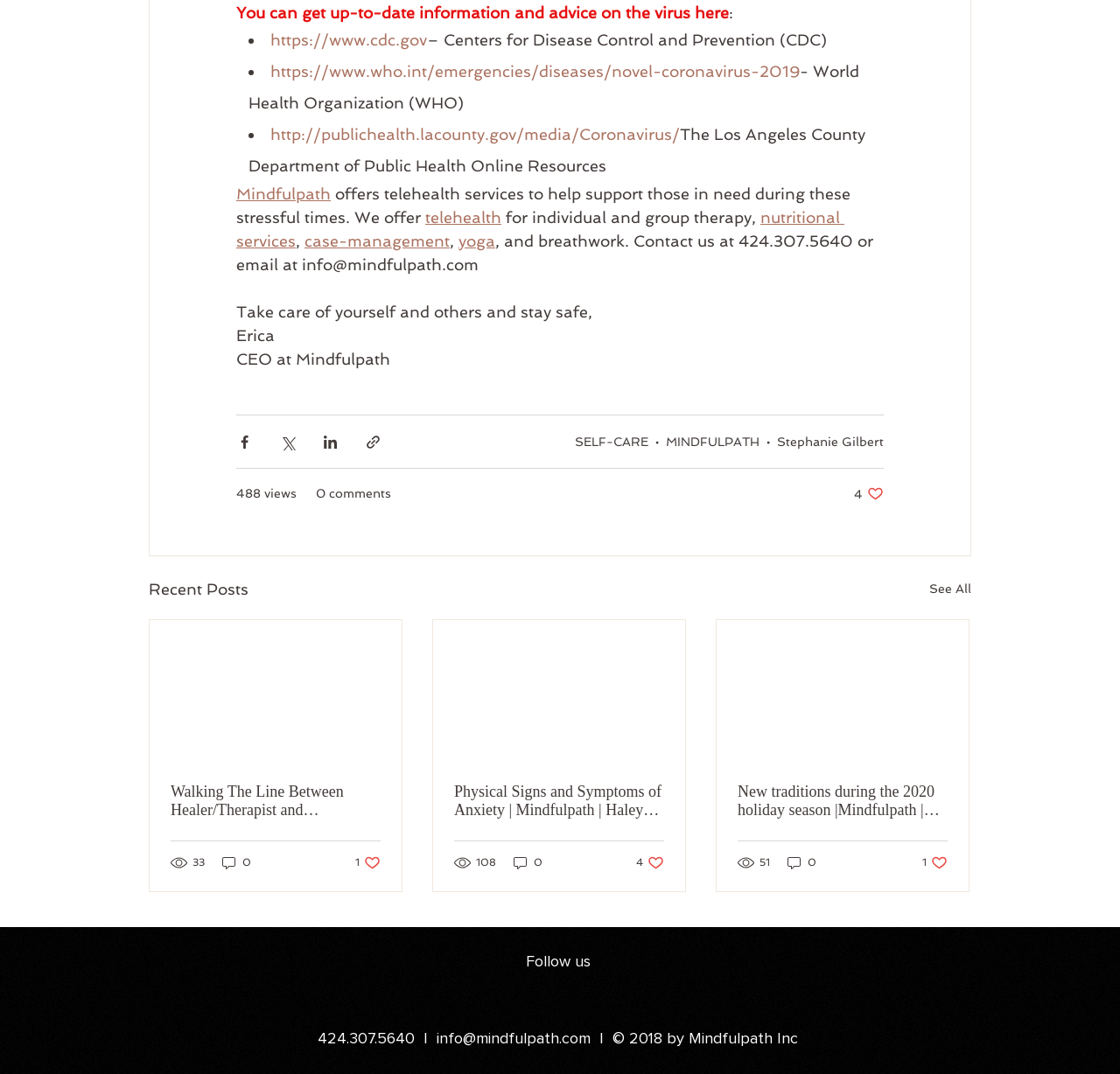Determine the bounding box coordinates of the element that should be clicked to execute the following command: "Follow Mindfulpath on LinkedIn".

[0.541, 0.916, 0.569, 0.945]